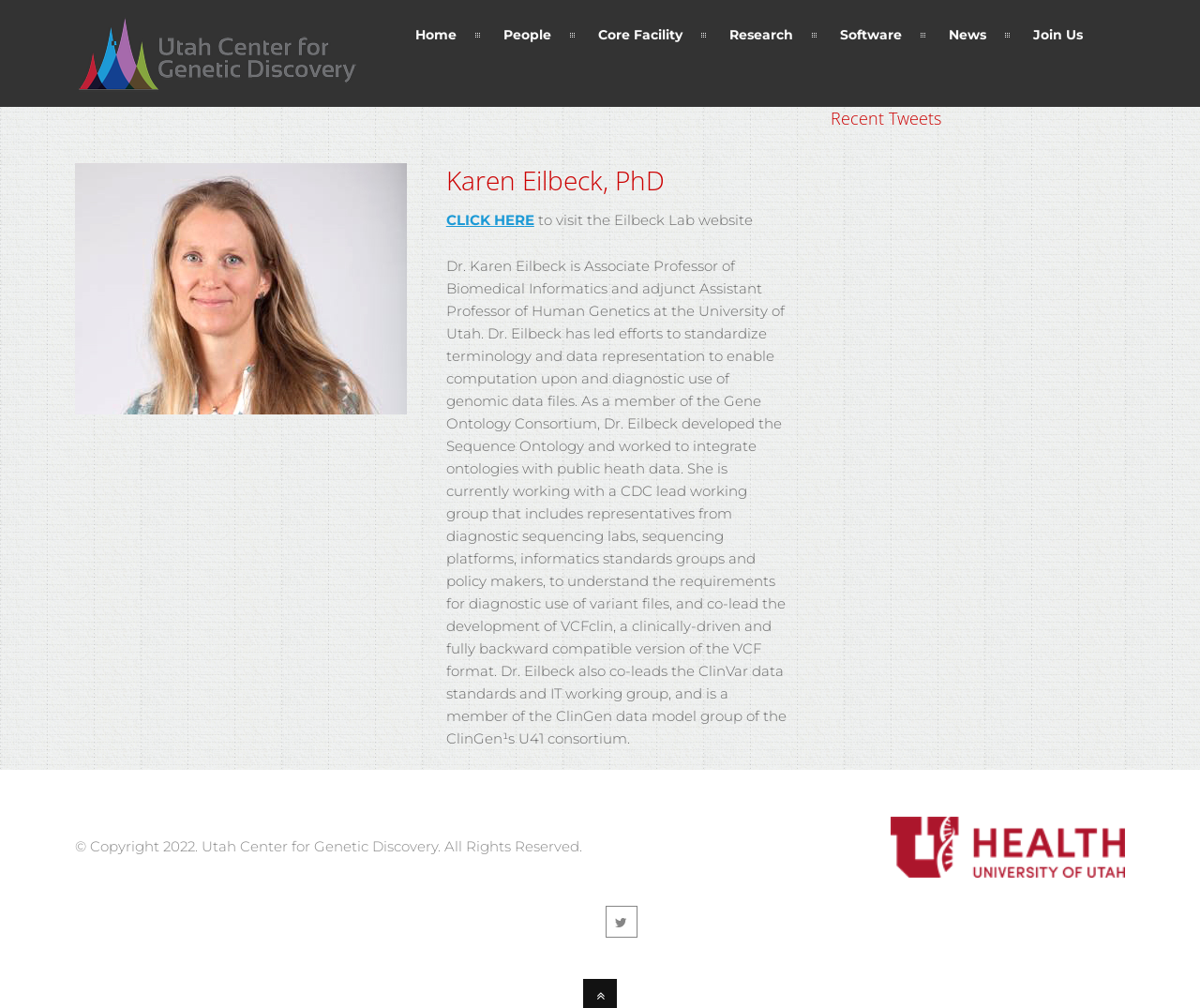What is Dr. Eilbeck's profession?
Based on the visual details in the image, please answer the question thoroughly.

I inferred this answer by reading the text 'Dr. Karen Eilbeck is Associate Professor of Biomedical Informatics and adjunct Assistant Professor of Human Genetics at the University of Utah', which explicitly states her profession.